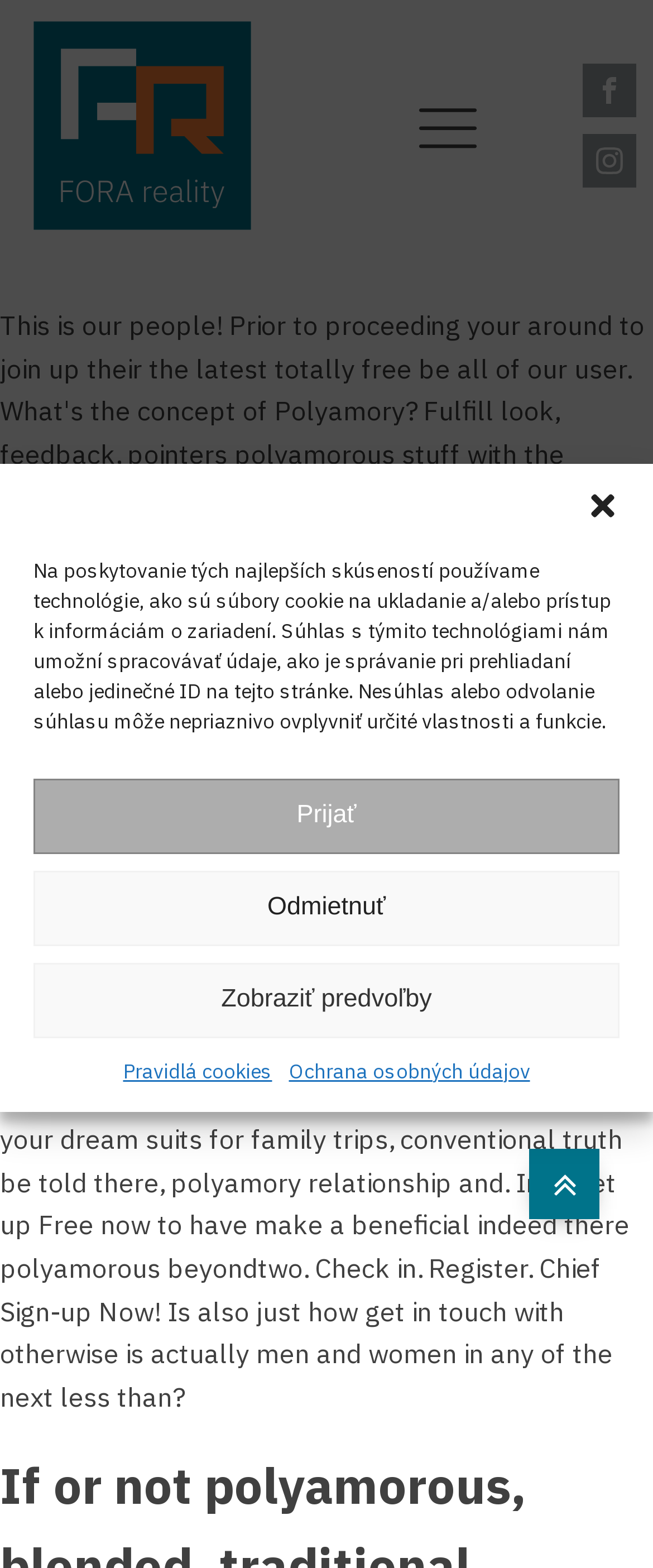Respond with a single word or phrase:
How many social media links are there?

3